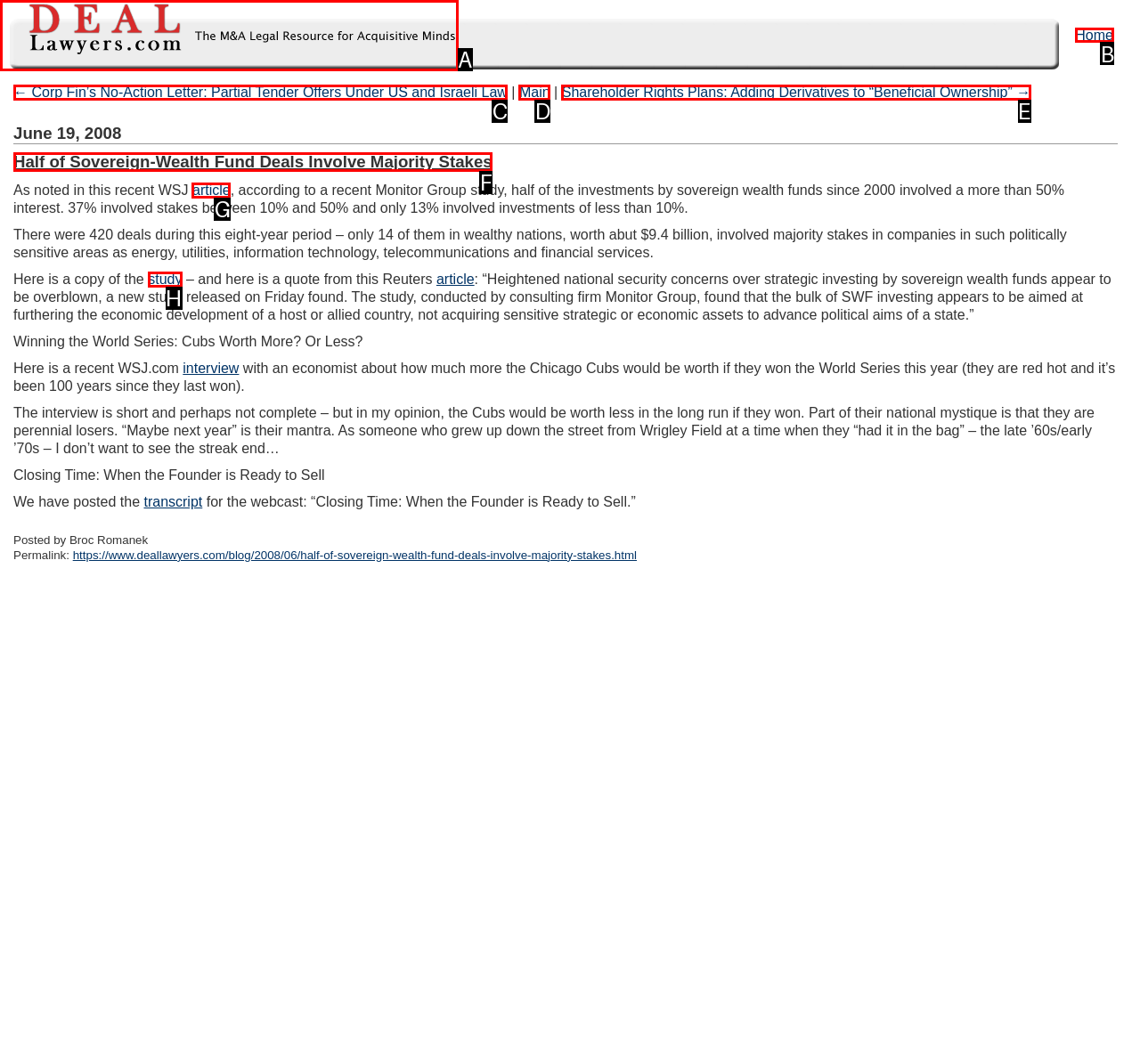Determine which element should be clicked for this task: Click the 'Home' link
Answer with the letter of the selected option.

B